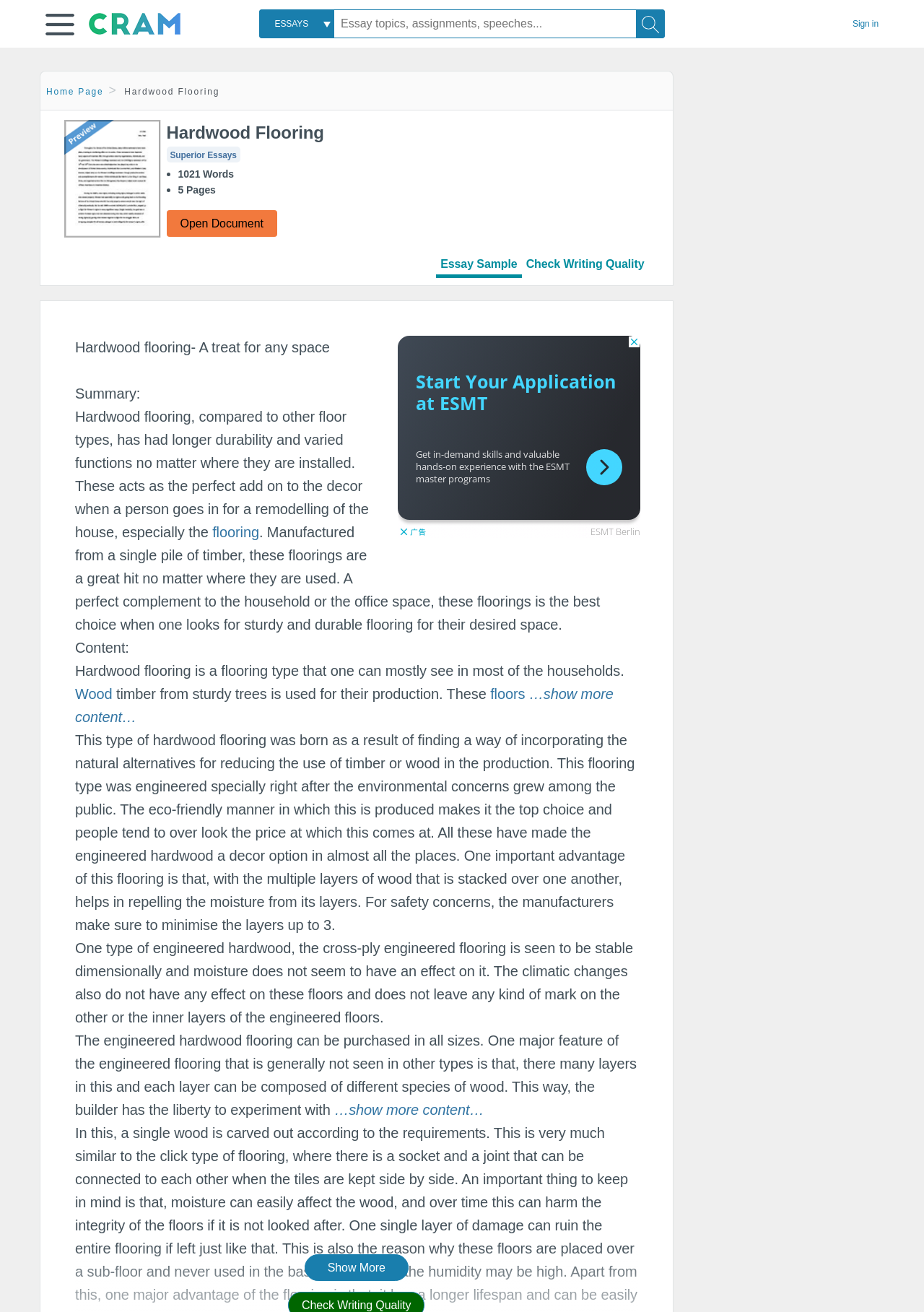Answer the question below using just one word or a short phrase: 
What is the purpose of hardwood flooring?

Adds to decor